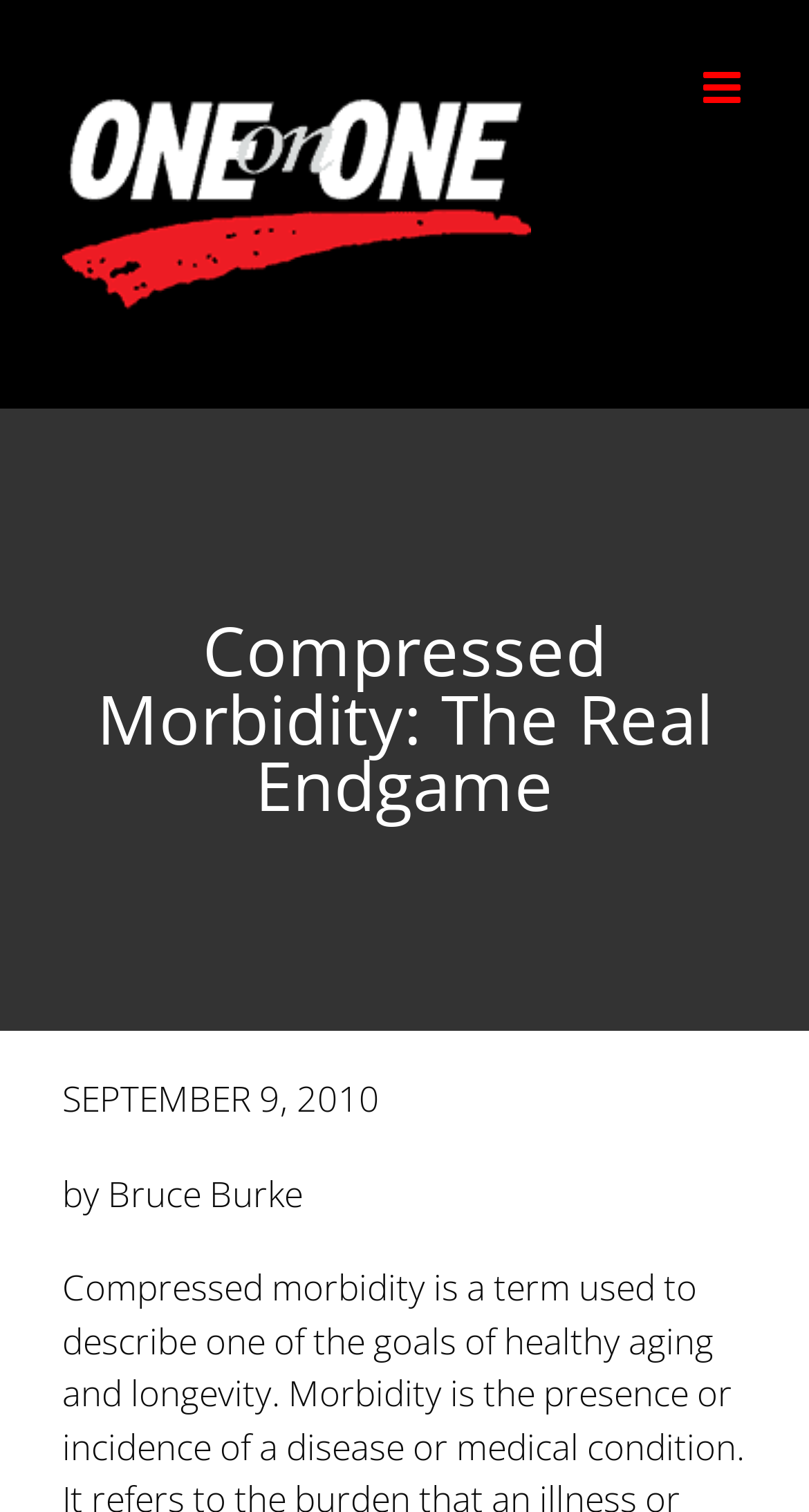Refer to the image and offer a detailed explanation in response to the question: Who is the author of the article?

The author's name is located below the title of the article, and it's a static text element with a bounding box of [0.077, 0.773, 0.374, 0.805]. The text is 'by Bruce Burke', which indicates the author of the article.